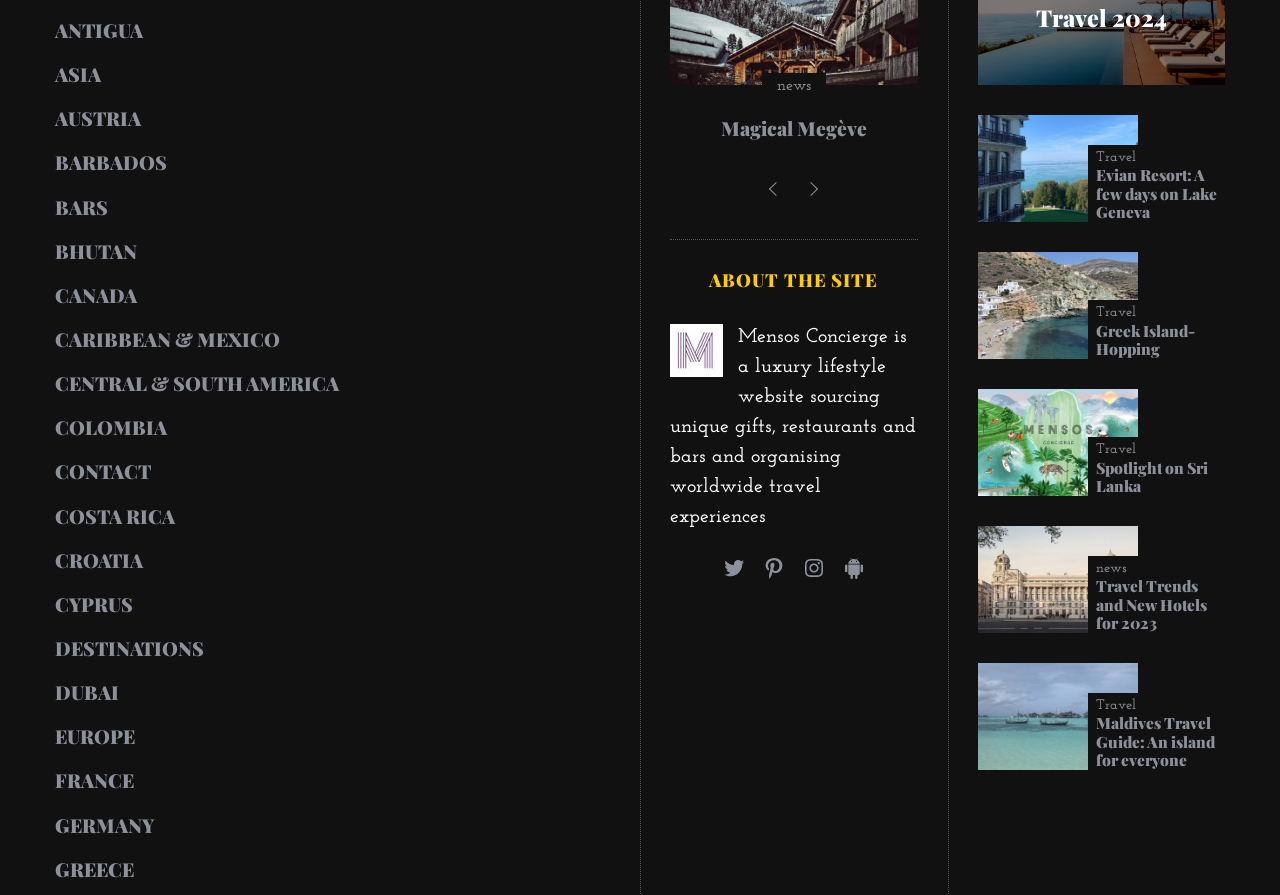Please predict the bounding box coordinates of the element's region where a click is necessary to complete the following instruction: "Read the 'Heckfield Place: Safe Haven' article". The coordinates should be represented by four float numbers between 0 and 1, i.e., [left, top, right, bottom].

[0.383, 0.13, 0.576, 0.184]